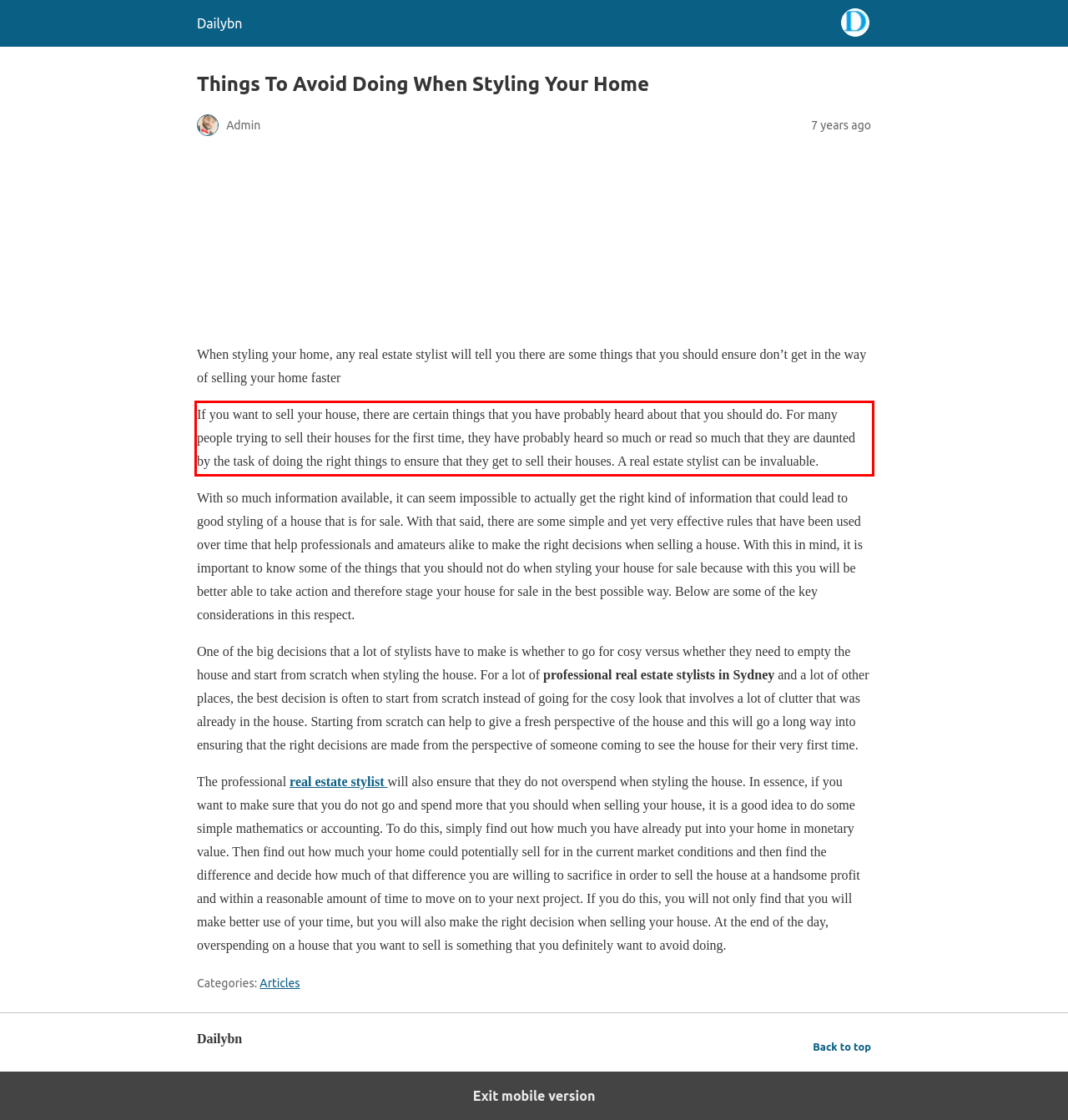Review the screenshot of the webpage and recognize the text inside the red rectangle bounding box. Provide the extracted text content.

If you want to sell your house, there are certain things that you have probably heard about that you should do. For many people trying to sell their houses for the first time, they have probably heard so much or read so much that they are daunted by the task of doing the right things to ensure that they get to sell their houses. A real estate stylist can be invaluable.